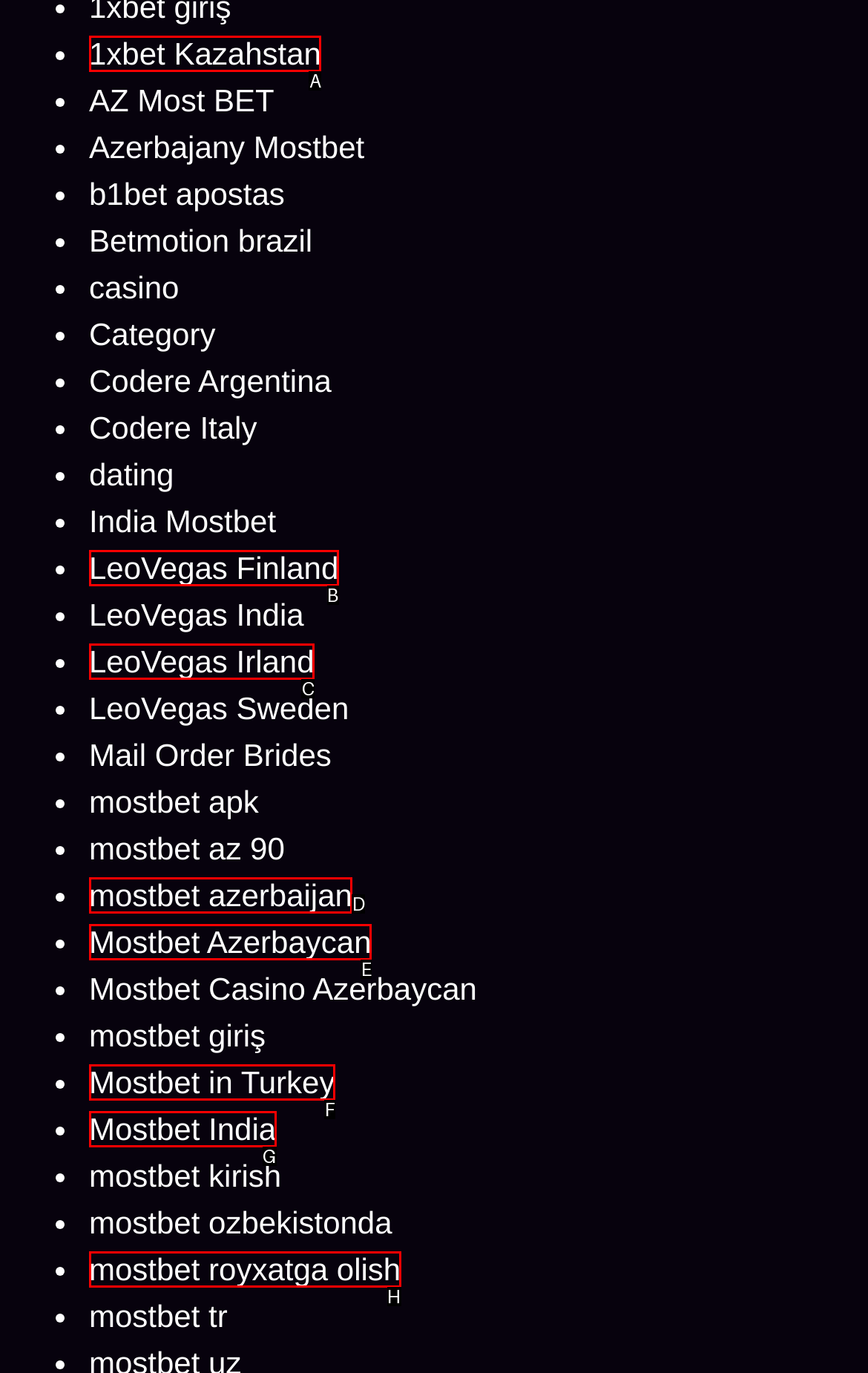Identify the letter of the correct UI element to fulfill the task: Visit Mostbet Azerbaycan from the given options in the screenshot.

E